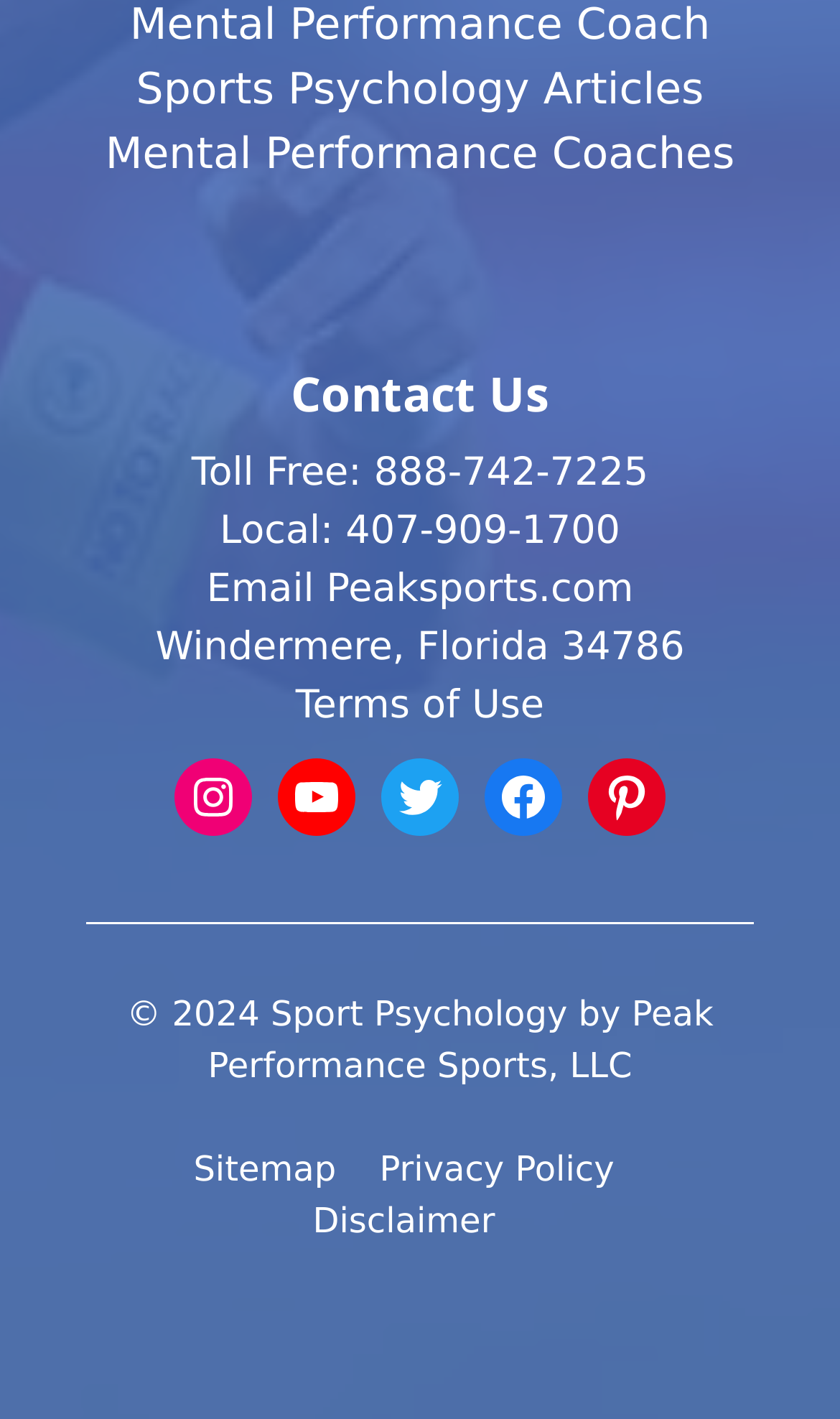Calculate the bounding box coordinates for the UI element based on the following description: "Mental Performance Coaches". Ensure the coordinates are four float numbers between 0 and 1, i.e., [left, top, right, bottom].

[0.125, 0.09, 0.875, 0.126]